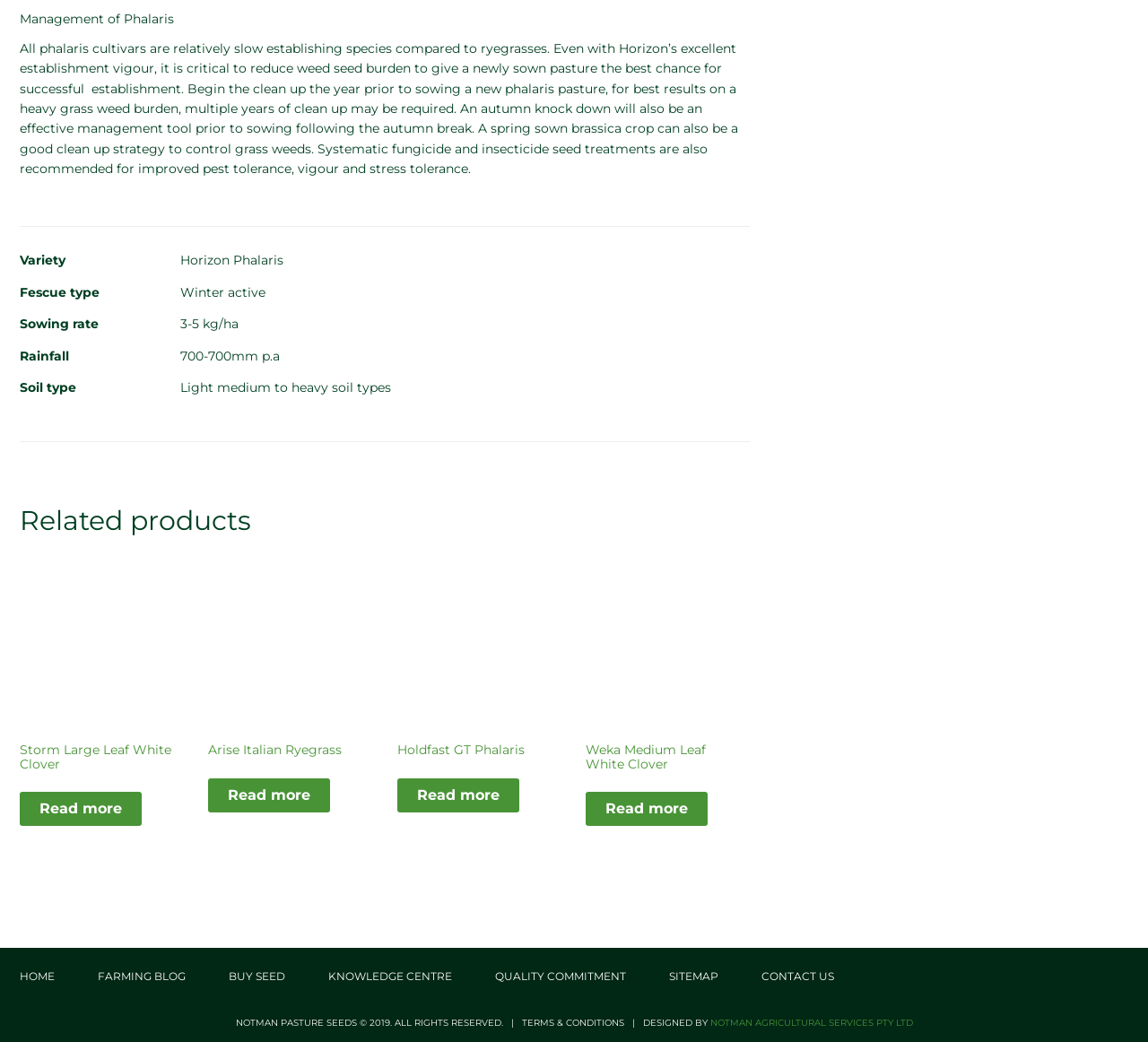Determine the bounding box coordinates for the area you should click to complete the following instruction: "click the link to download the full text".

None